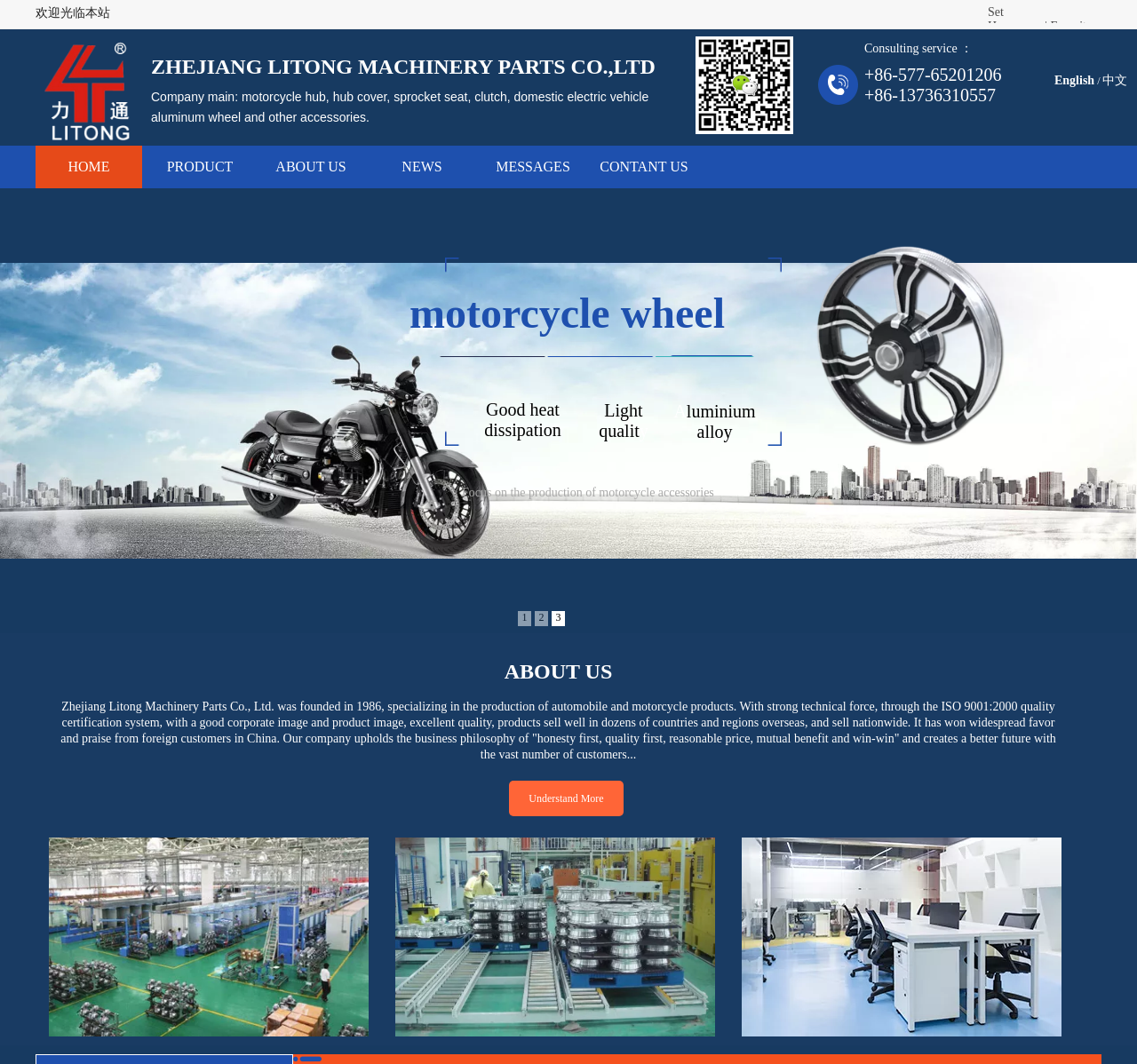Locate the primary headline on the webpage and provide its text.

ZHEJIANG LITONG MACHINERY PARTS CO.,LTD